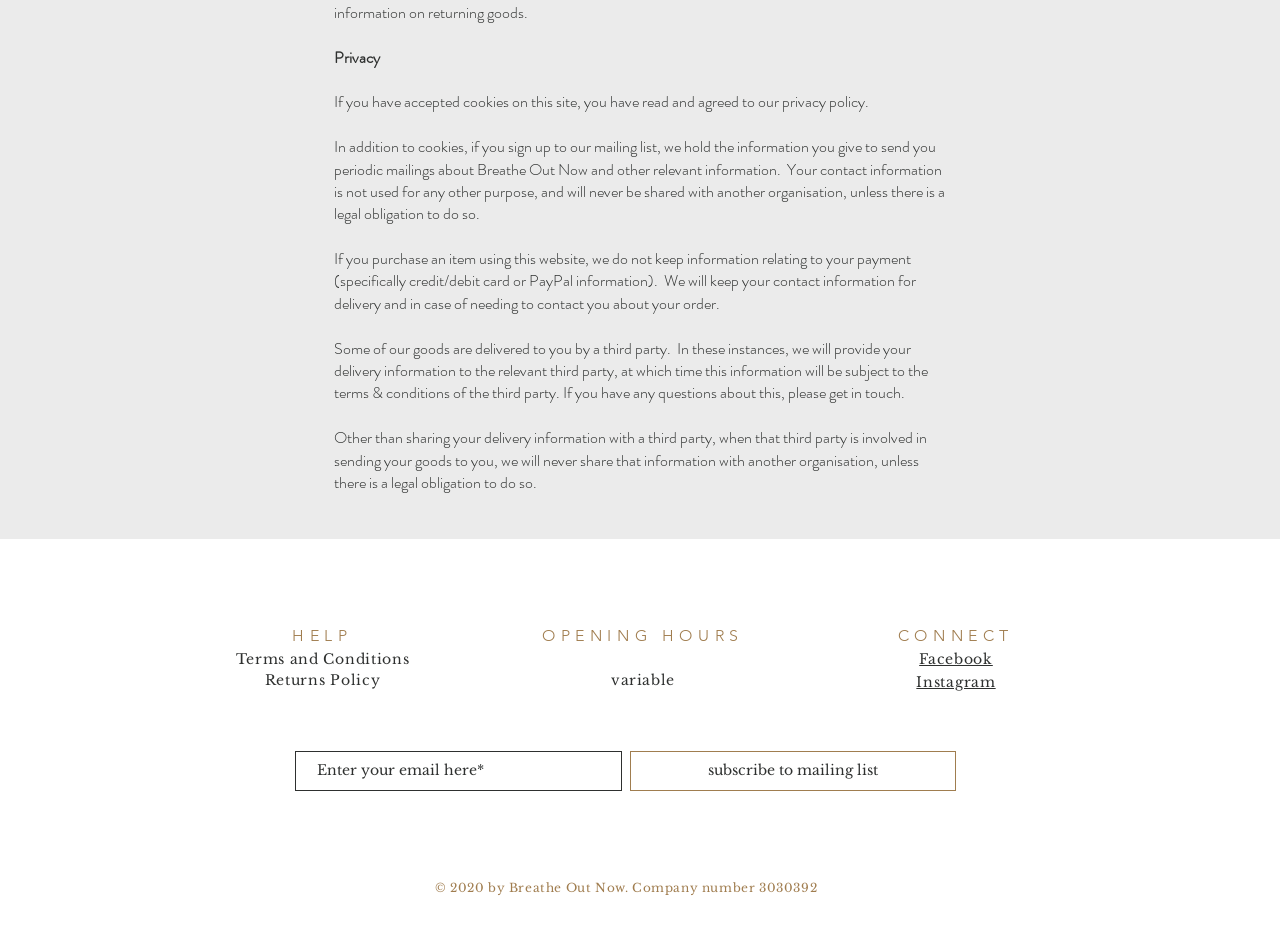What is required to subscribe to the mailing list?
Answer the question with a single word or phrase by looking at the picture.

Email